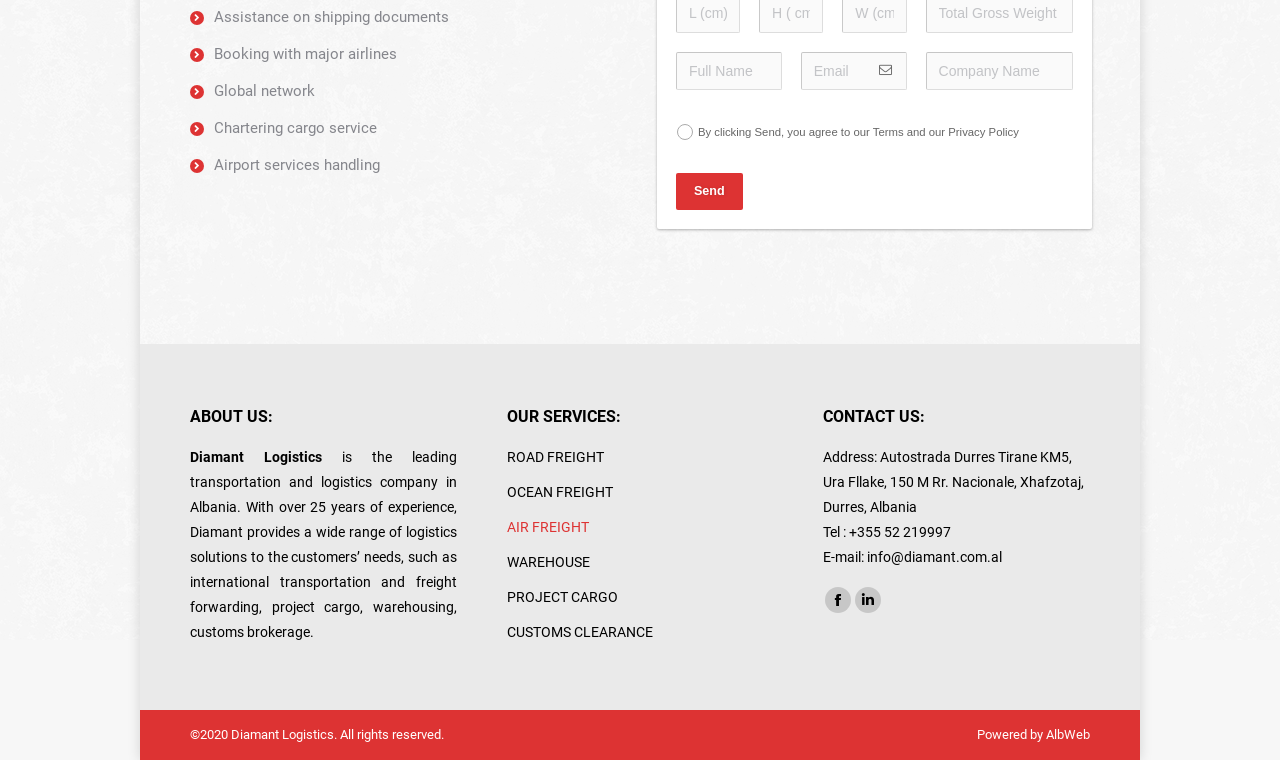Provide the bounding box coordinates of the UI element this sentence describes: "Facebook".

[0.645, 0.772, 0.665, 0.806]